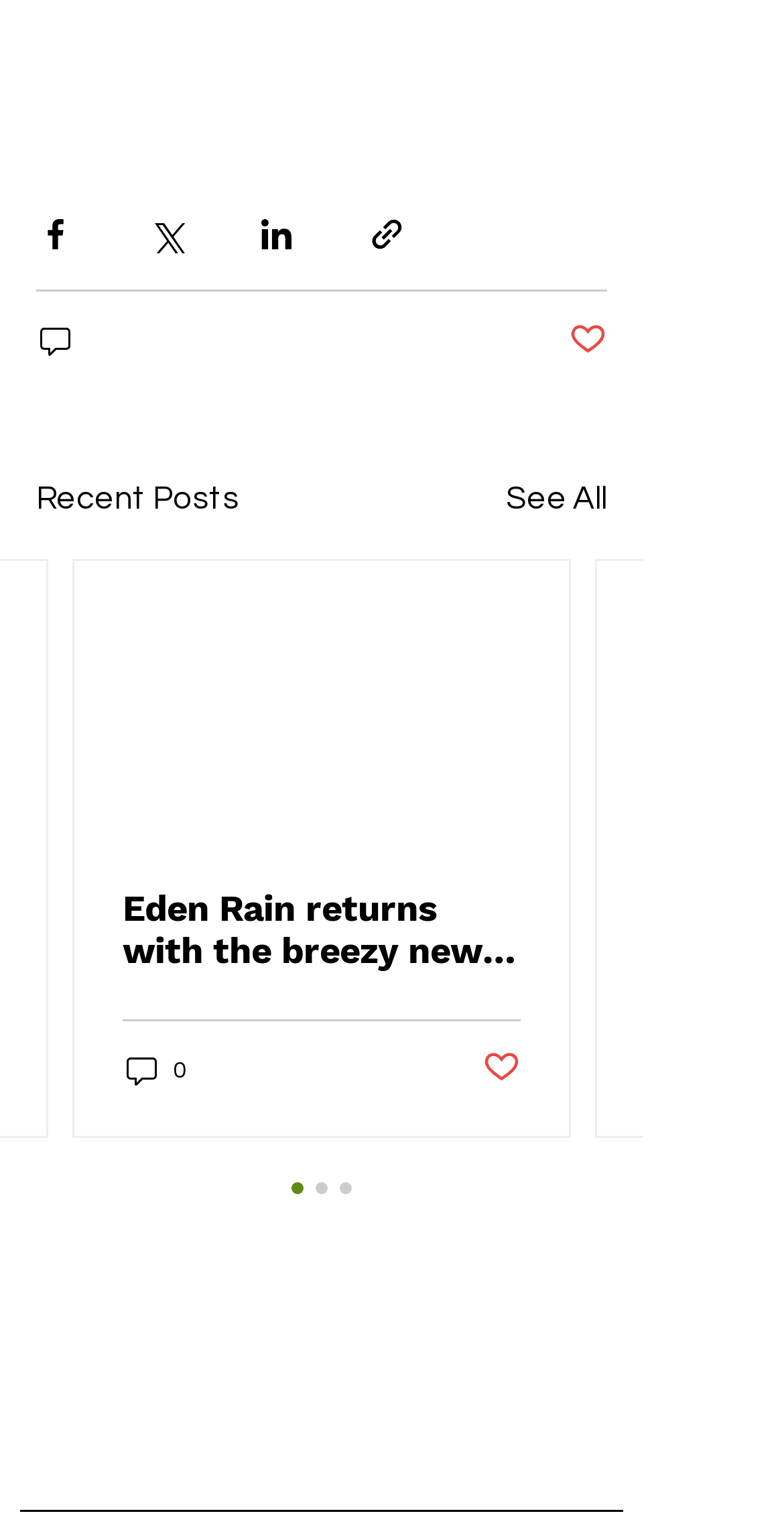How many comments does the latest post have?
Please answer the question with a detailed response using the information from the screenshot.

I looked at the article section of the webpage and found the comment count for the latest post, which is '0 comments'. This information is available below the title of the latest post.